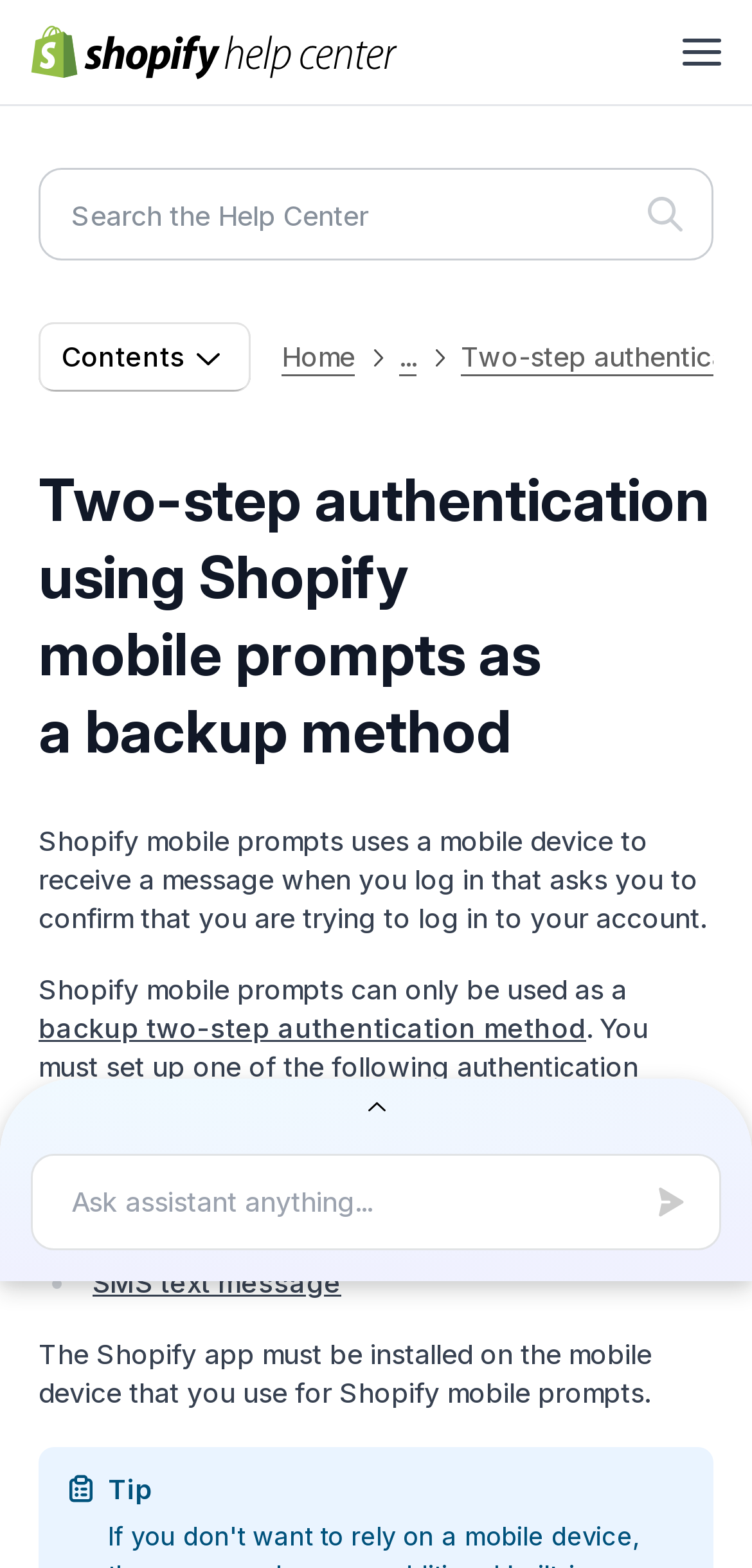Find the bounding box coordinates for the UI element whose description is: "name="query" placeholder="Search the Help Center"". The coordinates should be four float numbers between 0 and 1, in the format [left, top, right, bottom].

[0.051, 0.107, 0.949, 0.166]